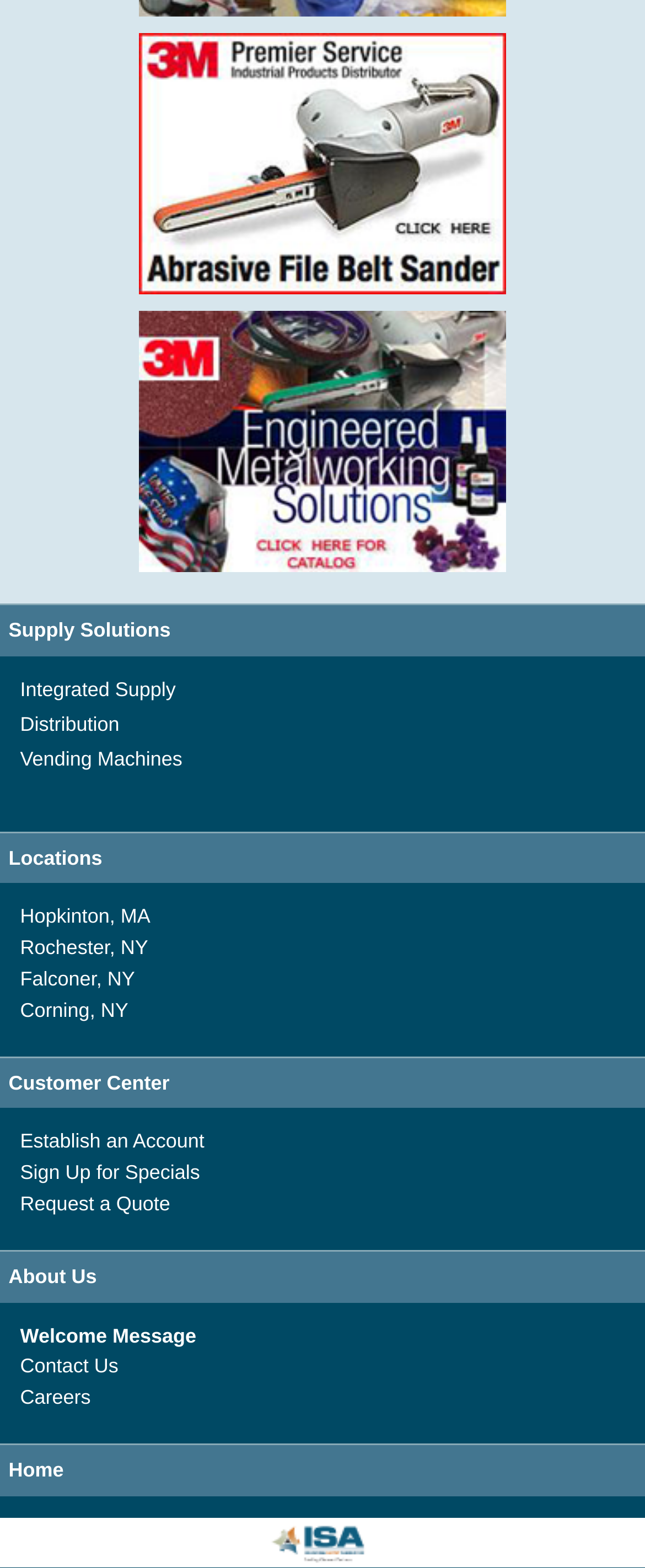Please specify the bounding box coordinates of the clickable region necessary for completing the following instruction: "Visit the Home page". The coordinates must consist of four float numbers between 0 and 1, i.e., [left, top, right, bottom].

None